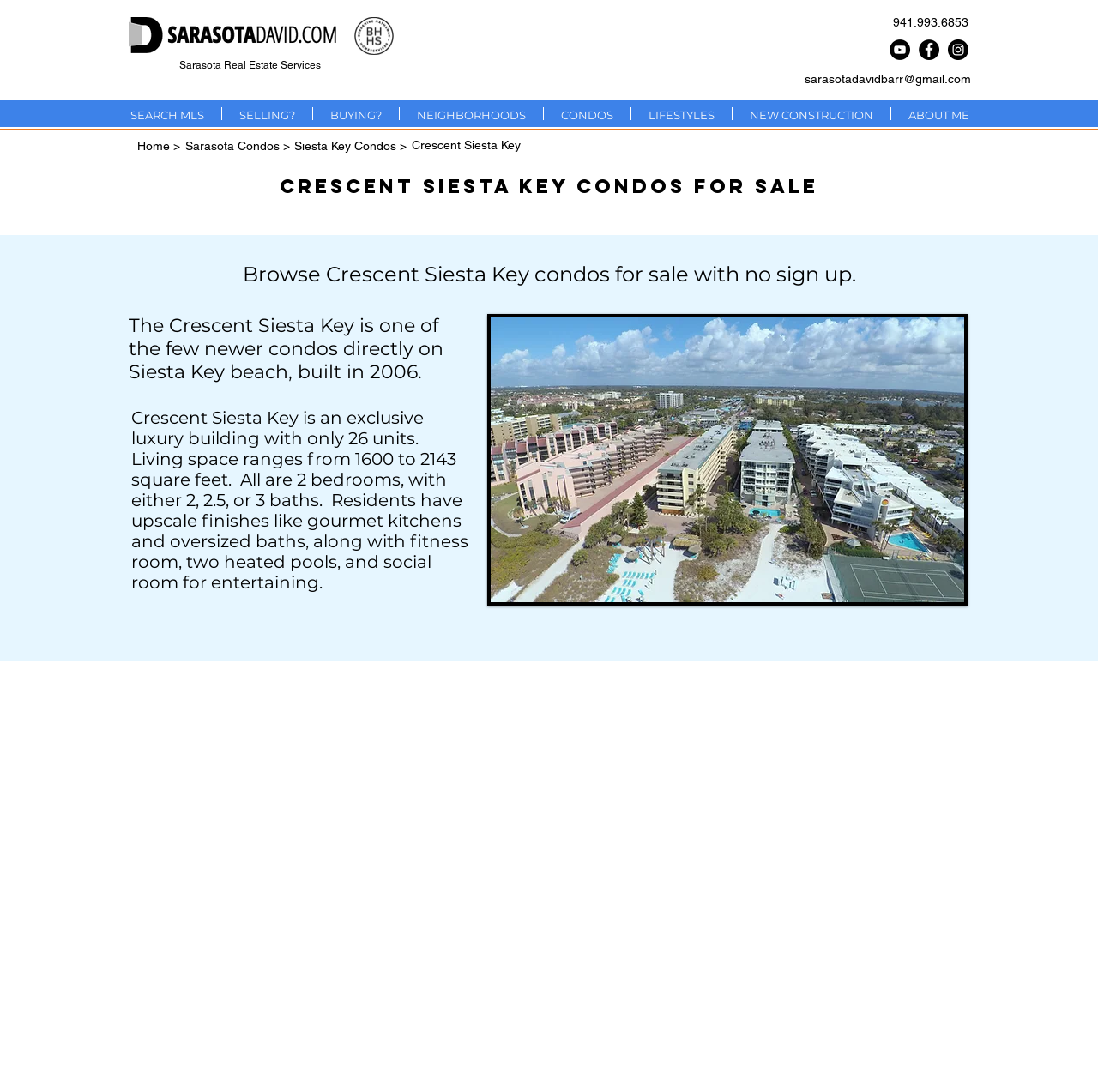Extract the main title from the webpage and generate its text.

CRESCENT SIESTA KEY CONDOS FOR SALE